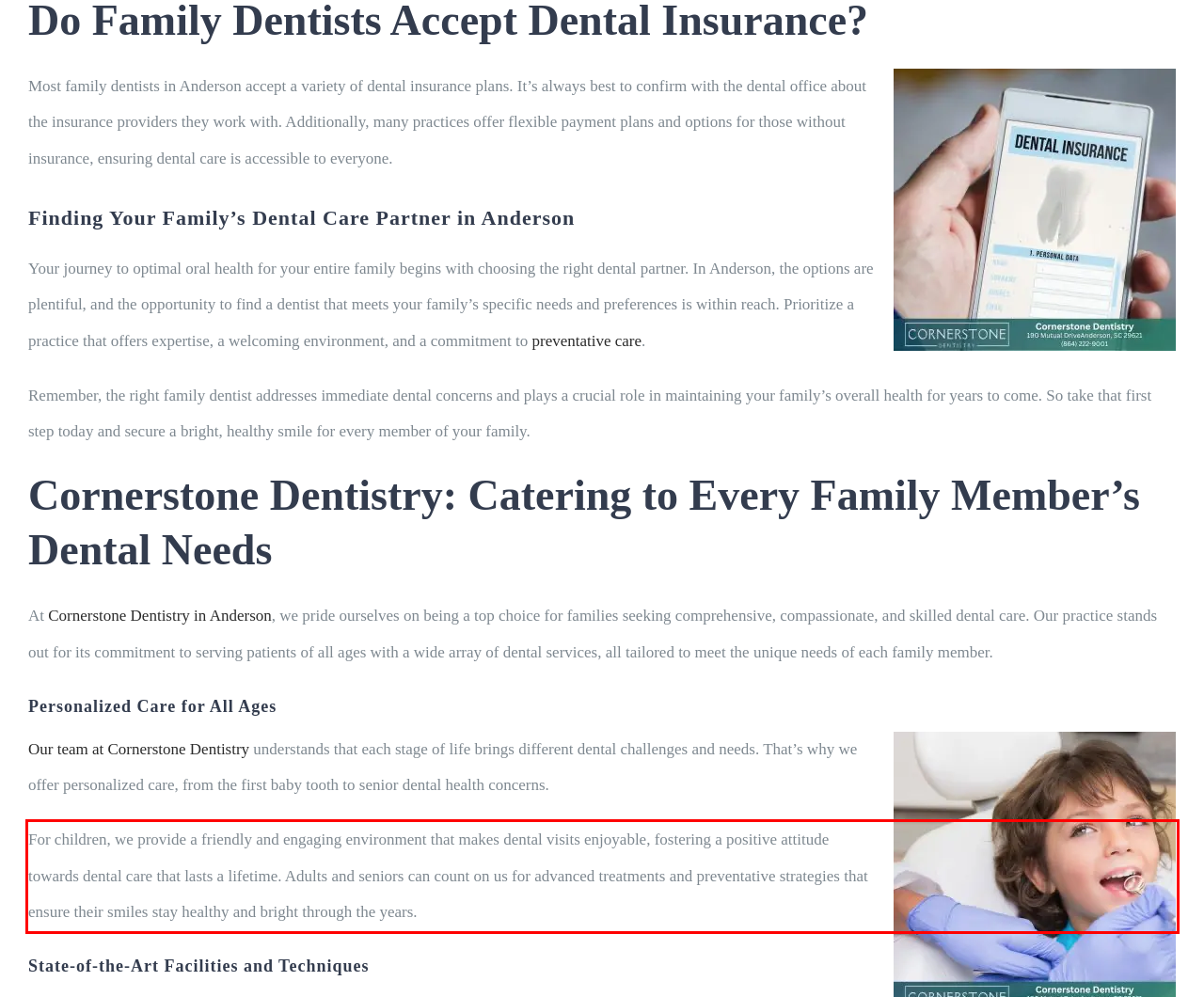Please extract the text content from the UI element enclosed by the red rectangle in the screenshot.

For children, we provide a friendly and engaging environment that makes dental visits enjoyable, fostering a positive attitude towards dental care that lasts a lifetime. Adults and seniors can count on us for advanced treatments and preventative strategies that ensure their smiles stay healthy and bright through the years.